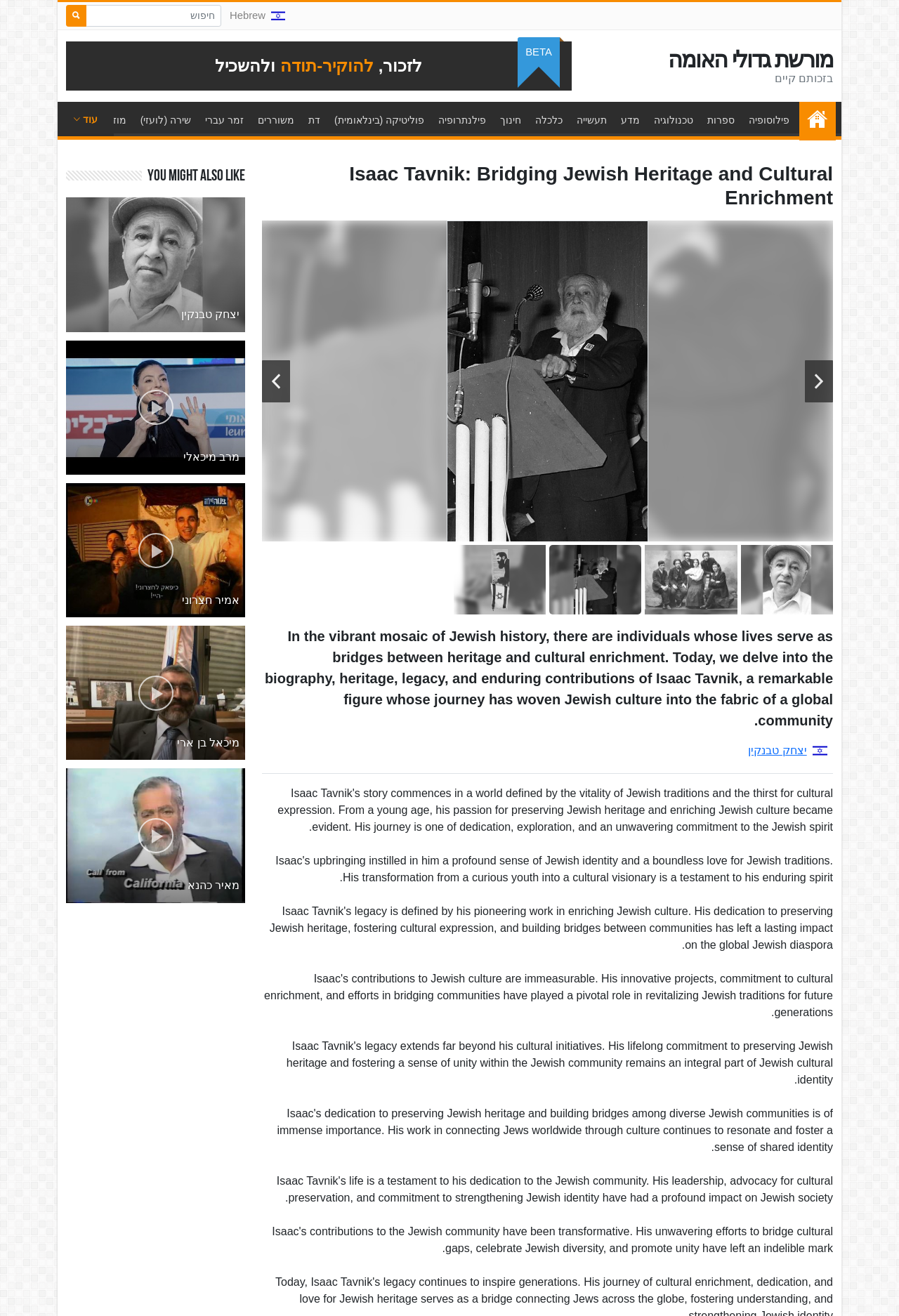Identify the bounding box coordinates of the section to be clicked to complete the task described by the following instruction: "Click on philosophy". The coordinates should be four float numbers between 0 and 1, formatted as [left, top, right, bottom].

[0.829, 0.077, 0.882, 0.105]